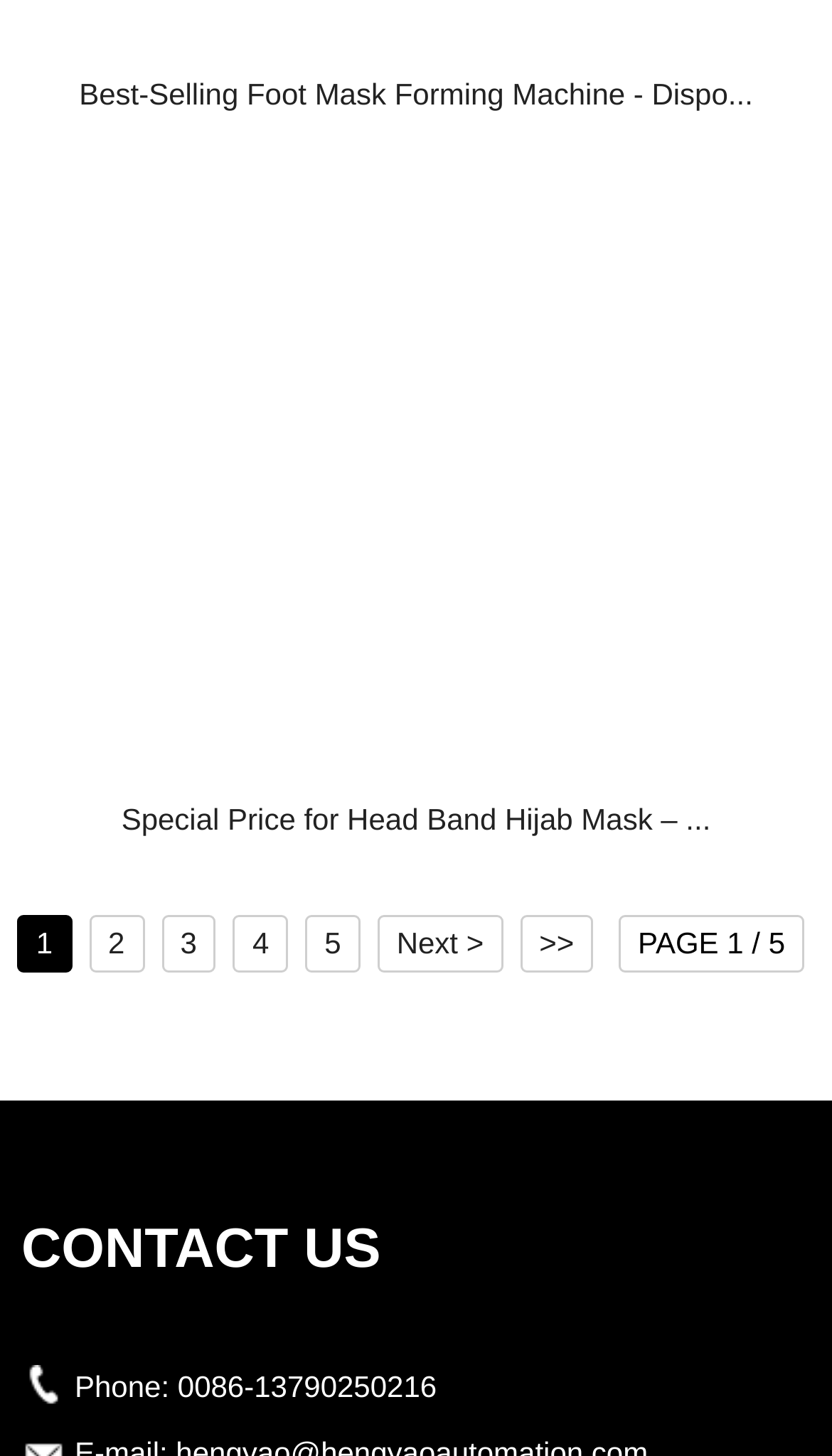Please predict the bounding box coordinates of the element's region where a click is necessary to complete the following instruction: "Go to page 2". The coordinates should be represented by four float numbers between 0 and 1, i.e., [left, top, right, bottom].

[0.107, 0.629, 0.173, 0.668]